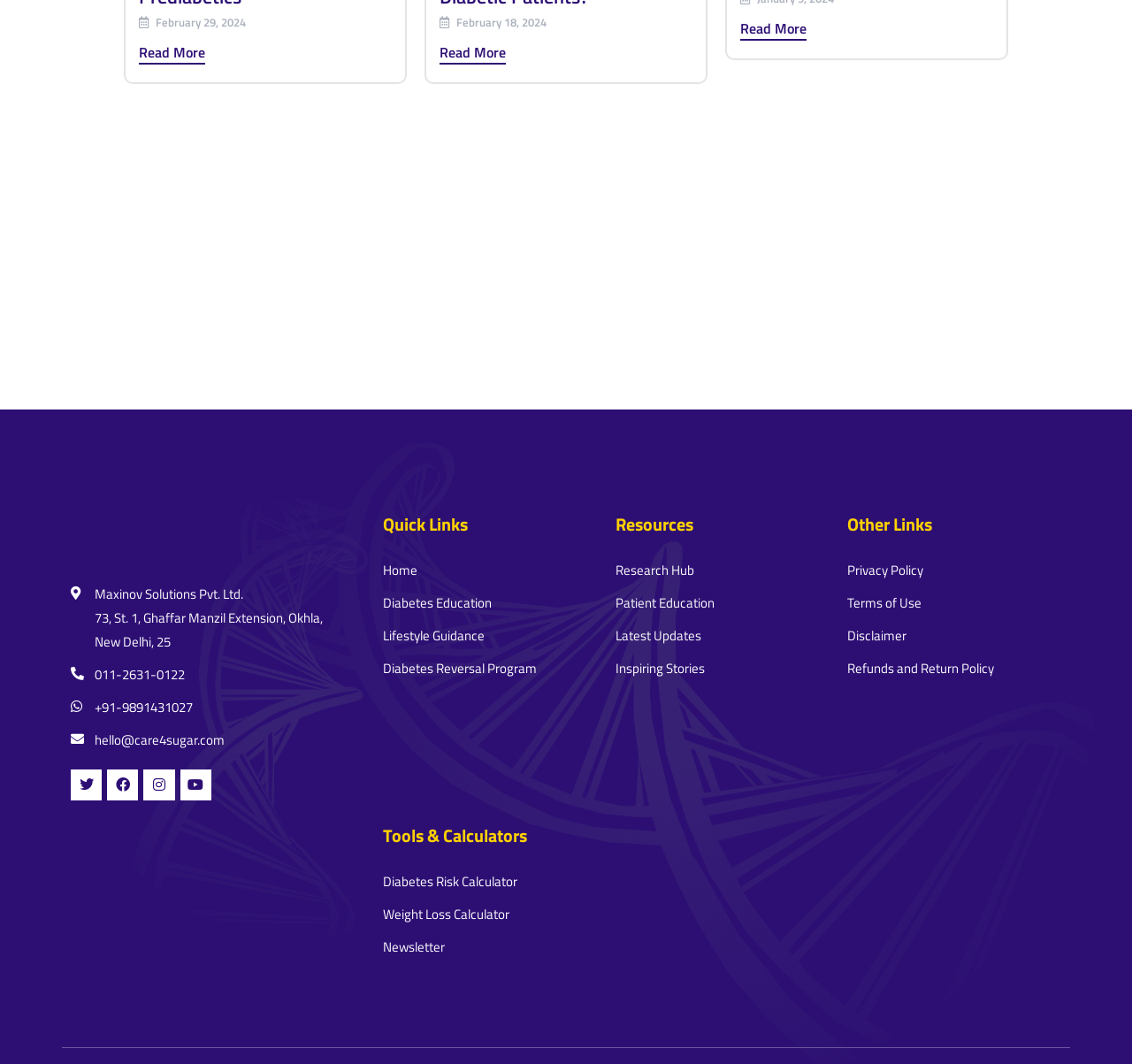Please locate the bounding box coordinates of the element that should be clicked to achieve the given instruction: "Call '011-2631-0122'".

[0.062, 0.622, 0.163, 0.645]